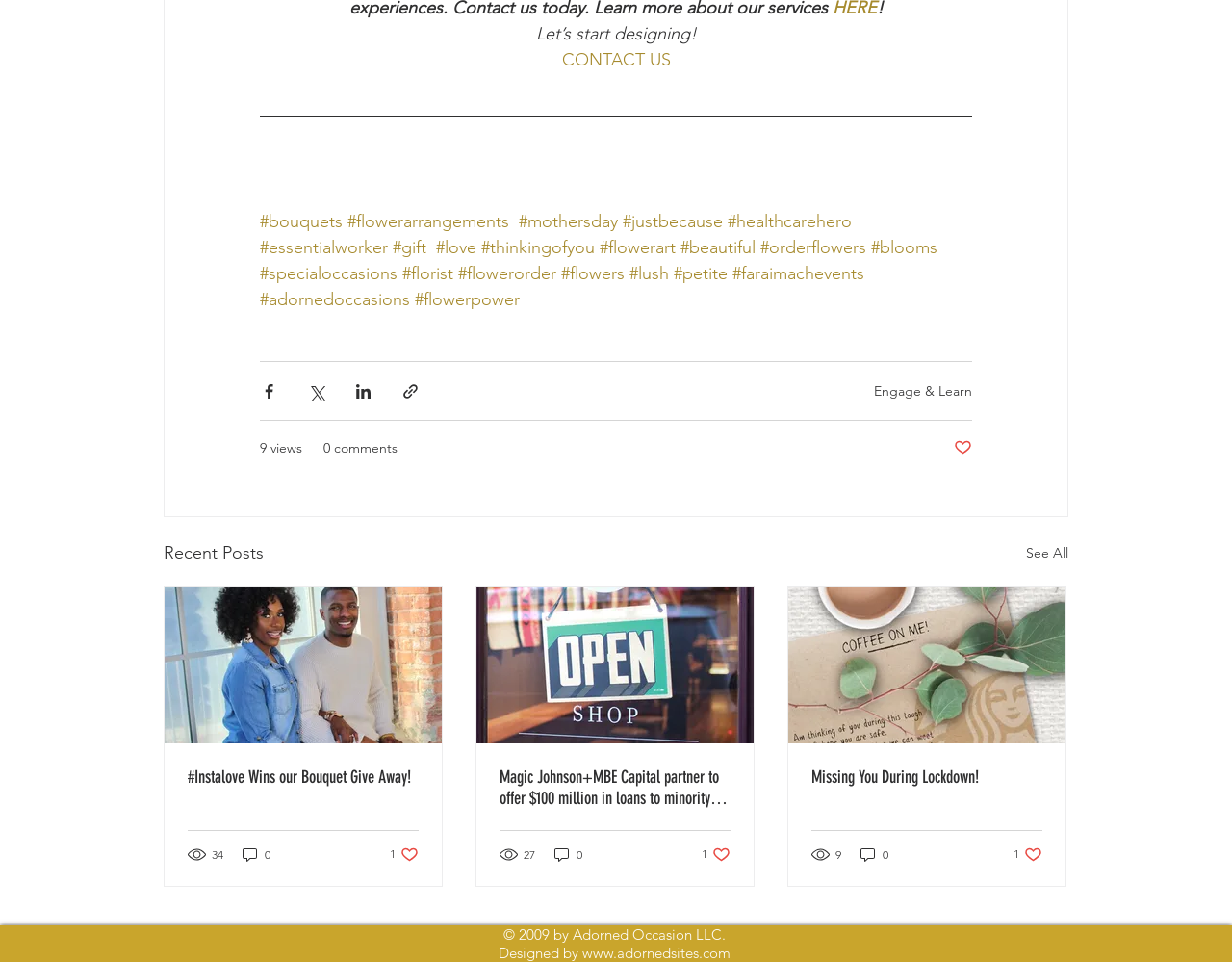Answer briefly with one word or phrase:
How many comments does the second article have?

0 comments